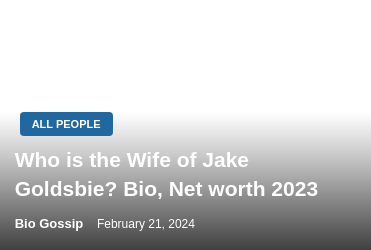Analyze the image and provide a detailed caption.

The image features a section from an article titled "Who is the Wife of Jake Goldsbie? Bio, Net worth 2023," which is part of the "Bio Gossip" series. This particular post is associated with Jake Goldsbie, hinting at an exploration of his personal life, including details about his spouse. Below the title, there's a date indicating the article was published on February 21, 2024. Additionally, a prominent button labeled "ALL PEOPLE" suggests a broader context or list of other individuals featured on the website, encouraging readers to explore more related content or profiles within the series.